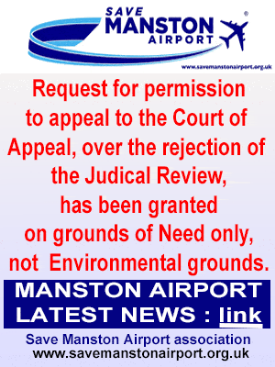What is emphasized at the bottom of the image?
From the screenshot, provide a brief answer in one word or phrase.

MANSTON AIRPORT LATEST NEWS